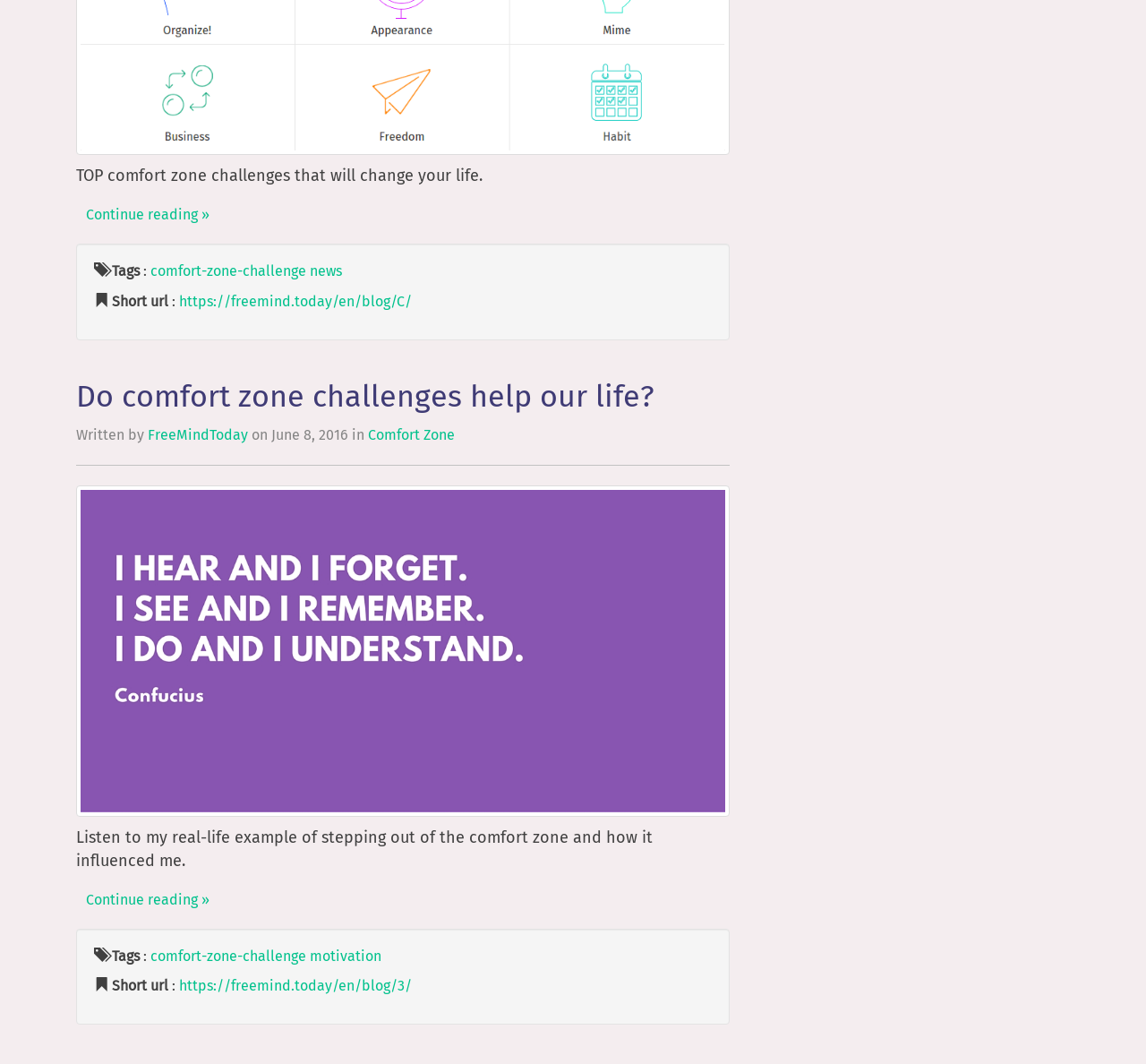Determine the bounding box coordinates for the clickable element required to fulfill the instruction: "Explore the article about stepping out of the comfort zone". Provide the coordinates as four float numbers between 0 and 1, i.e., [left, top, right, bottom].

[0.066, 0.603, 0.637, 0.619]